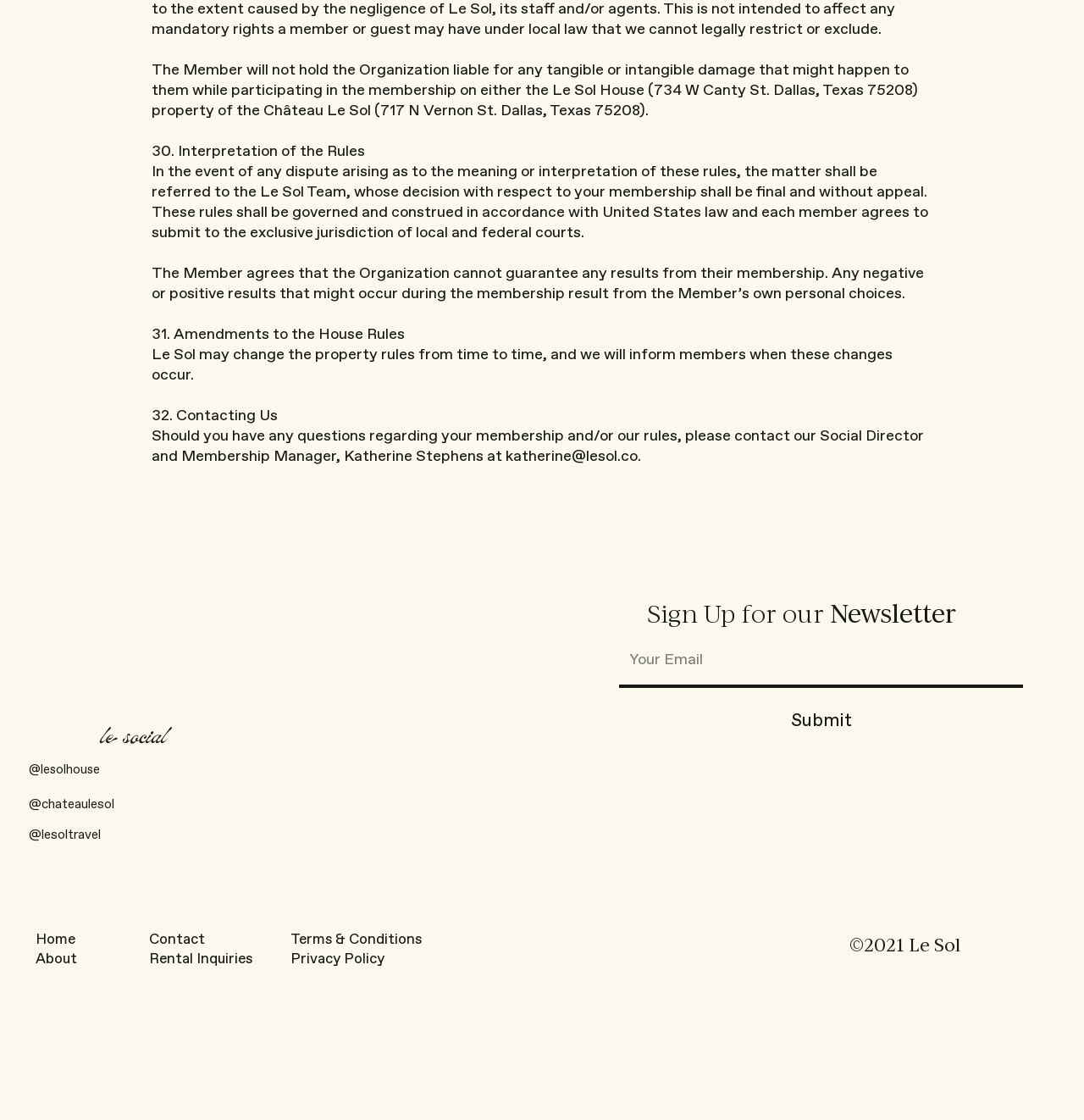Locate the bounding box coordinates of the clickable part needed for the task: "Click the 'Submit' button".

[0.571, 0.622, 0.944, 0.667]